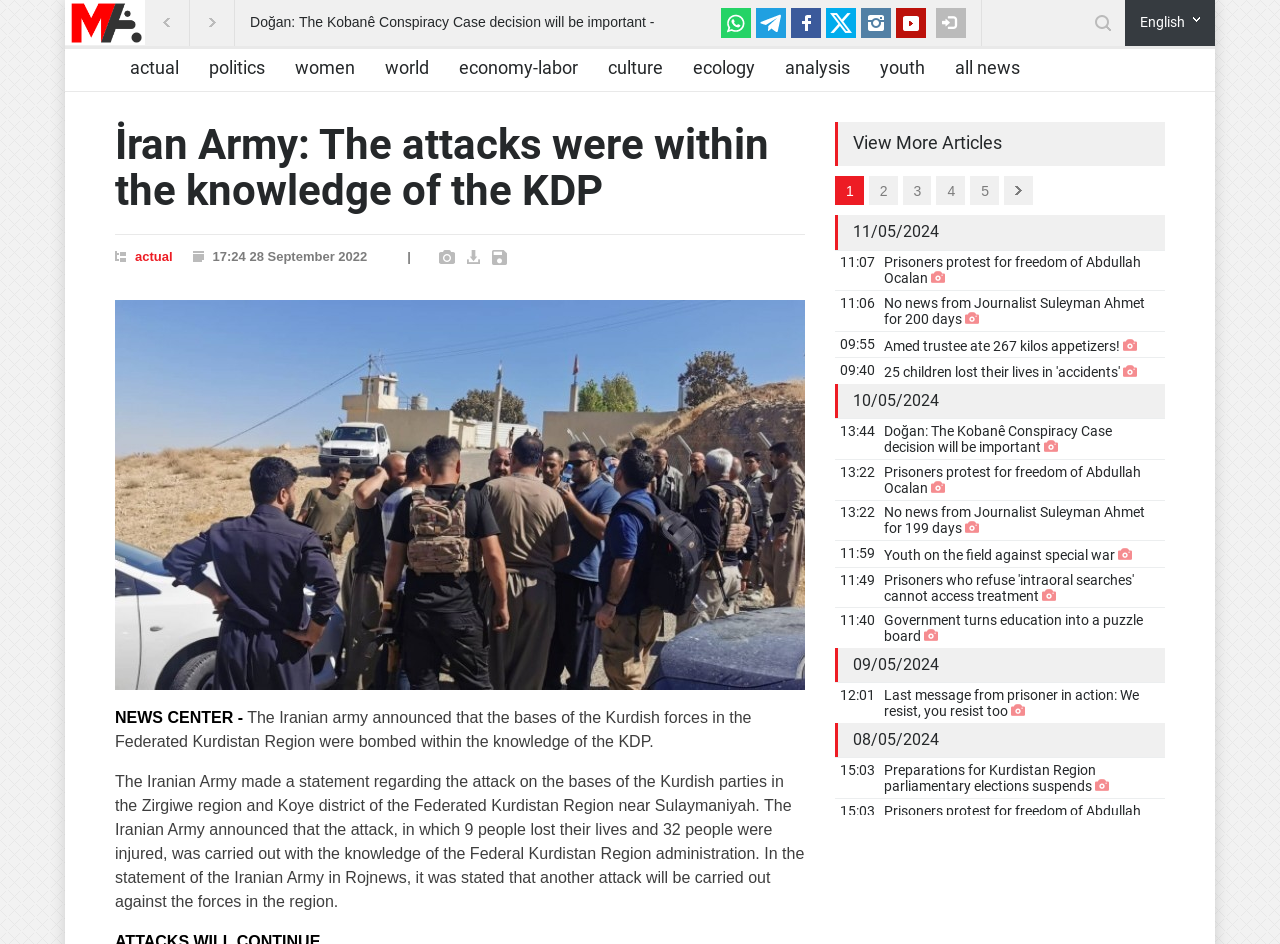Please specify the bounding box coordinates in the format (top-left x, top-left y, bottom-right x, bottom-right y), with values ranging from 0 to 1. Identify the bounding box for the UI component described as follows: parent_node: English title="Mezopotamya News"

[0.051, 0.0, 0.113, 0.048]